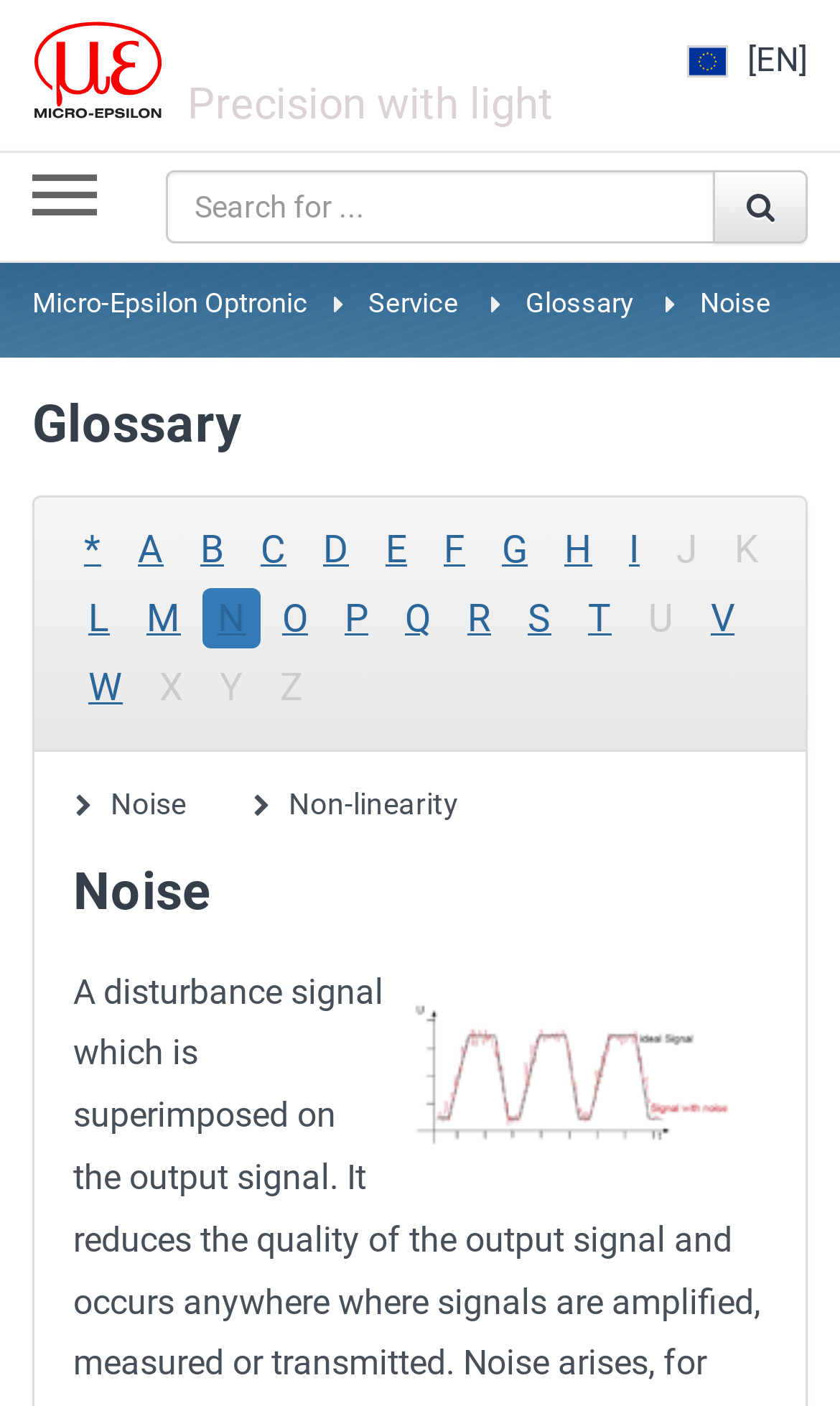Present a detailed account of what is displayed on the webpage.

This webpage is about noise in the context of signal processing, specifically from Micro-Epsilon Optronic GmbH. At the top left, there is a logo of Micro-Epsilon, accompanied by a tagline "Precision with light". On the top right, there is a language selection option, currently set to English, indicated by the "EN" image and "[EN]" text.

Below the logo, there is a search bar with a magnifying glass icon, where users can input search queries. The search bar is divided into two parts: a text box and a search button.

The main navigation menu is located below the search bar, consisting of four links: "Micro-Epsilon Optronic", "Service", "Glossary", and "Noise". The "Noise" link is currently active, indicated by its position and styling.

The main content area is divided into two sections. On the left, there is an alphabetical index with links to various topics, from "A" to "Z". On the right, there is a section dedicated to the topic of noise, with a heading "Noise" and a brief description, which is not fully provided in the meta description. The description mentions that noise is a disturbance signal that reduces the quality of the output signal and occurs anywhere where signals are amplified, measured, or transmitted.

At the bottom of the page, there is an image, but its content is not specified. There are also two links, one with a noise icon and another with a non-linearity icon, which may lead to related topics or subtopics.